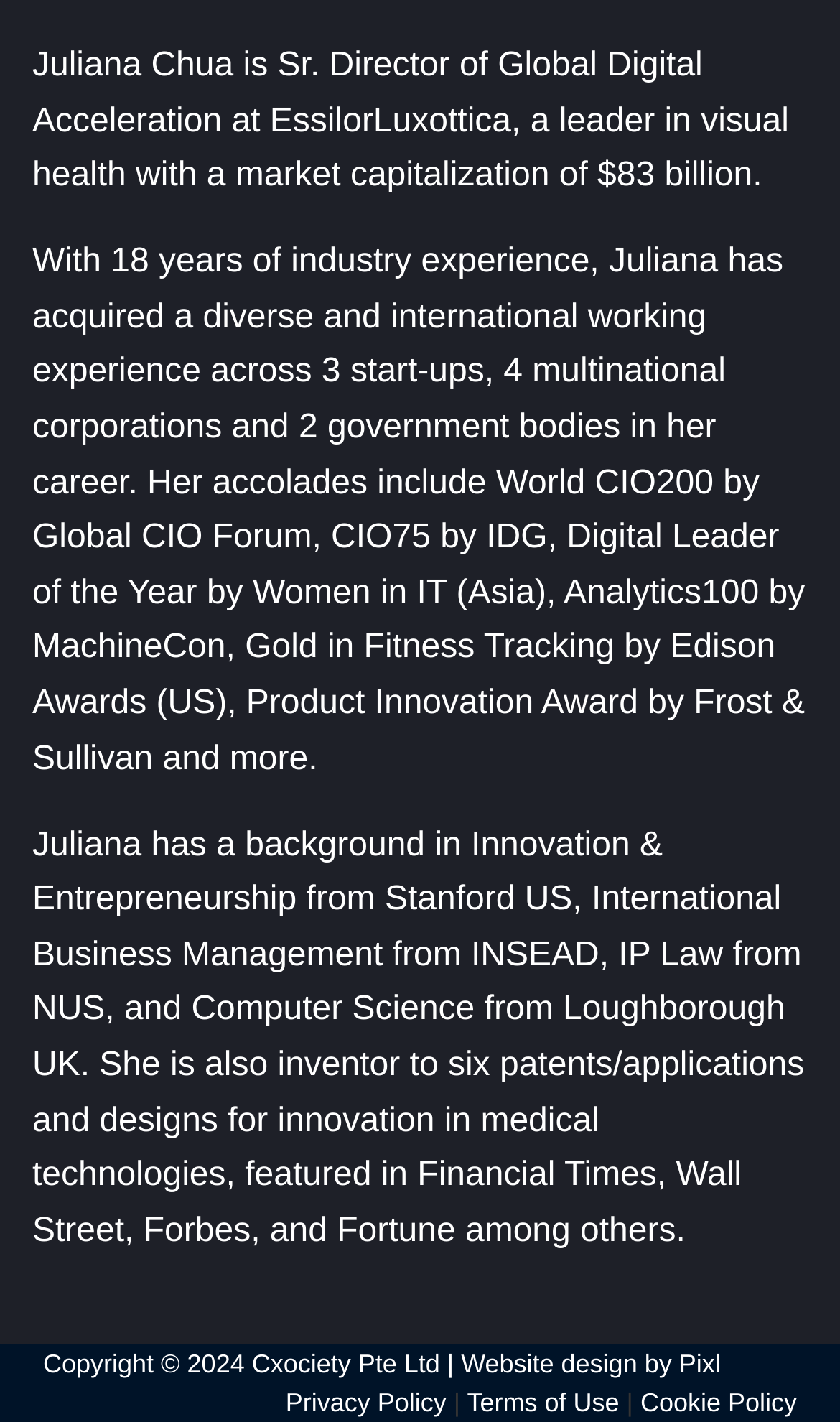What is the market capitalization of EssilorLuxottica?
From the details in the image, provide a complete and detailed answer to the question.

Based on the StaticText element with the bounding box coordinates [0.038, 0.033, 0.939, 0.137], EssilorLuxottica has a market capitalization of $83 billion.